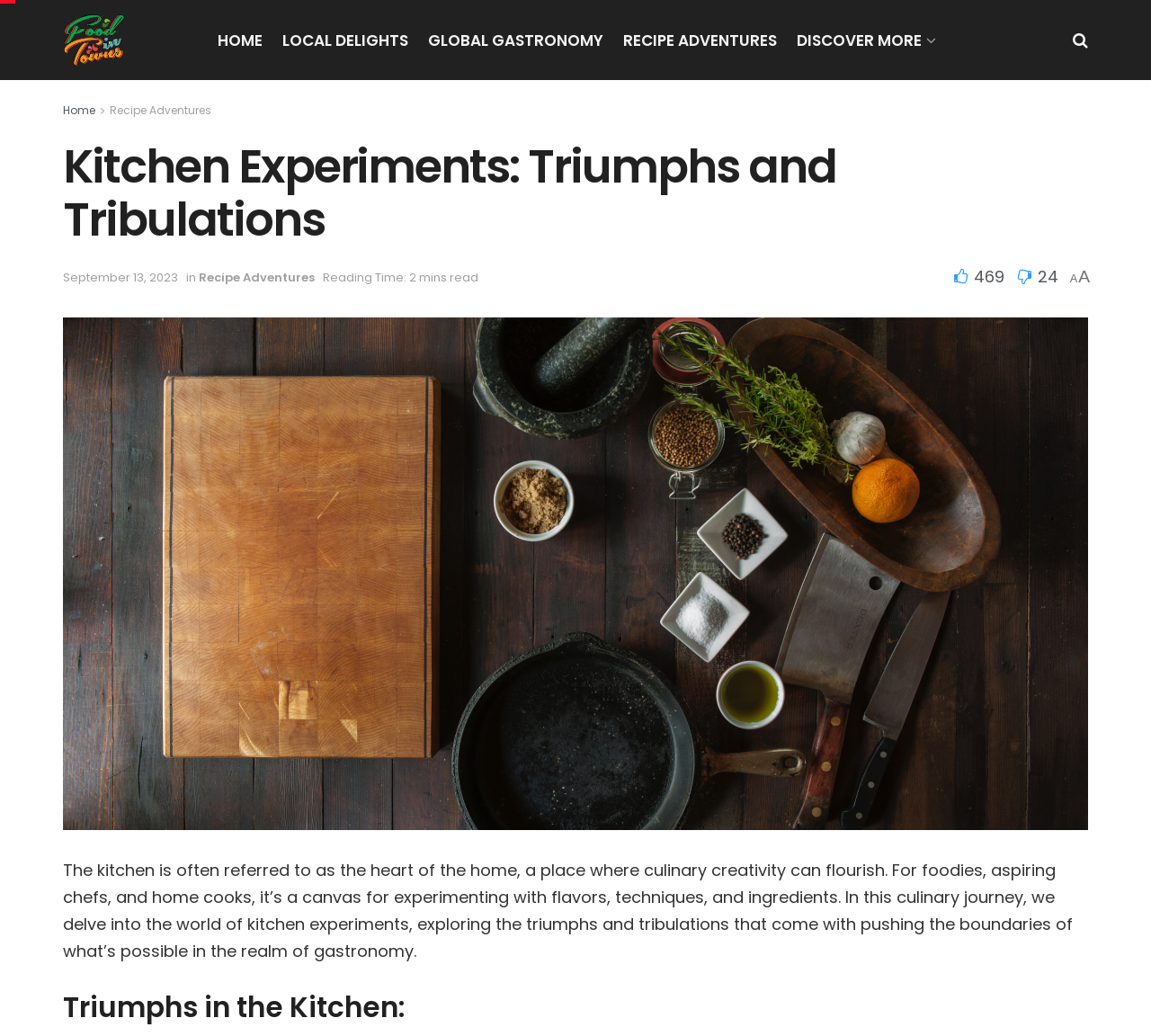Use a single word or phrase to answer the question:
How many icons are in the top-right corner?

2